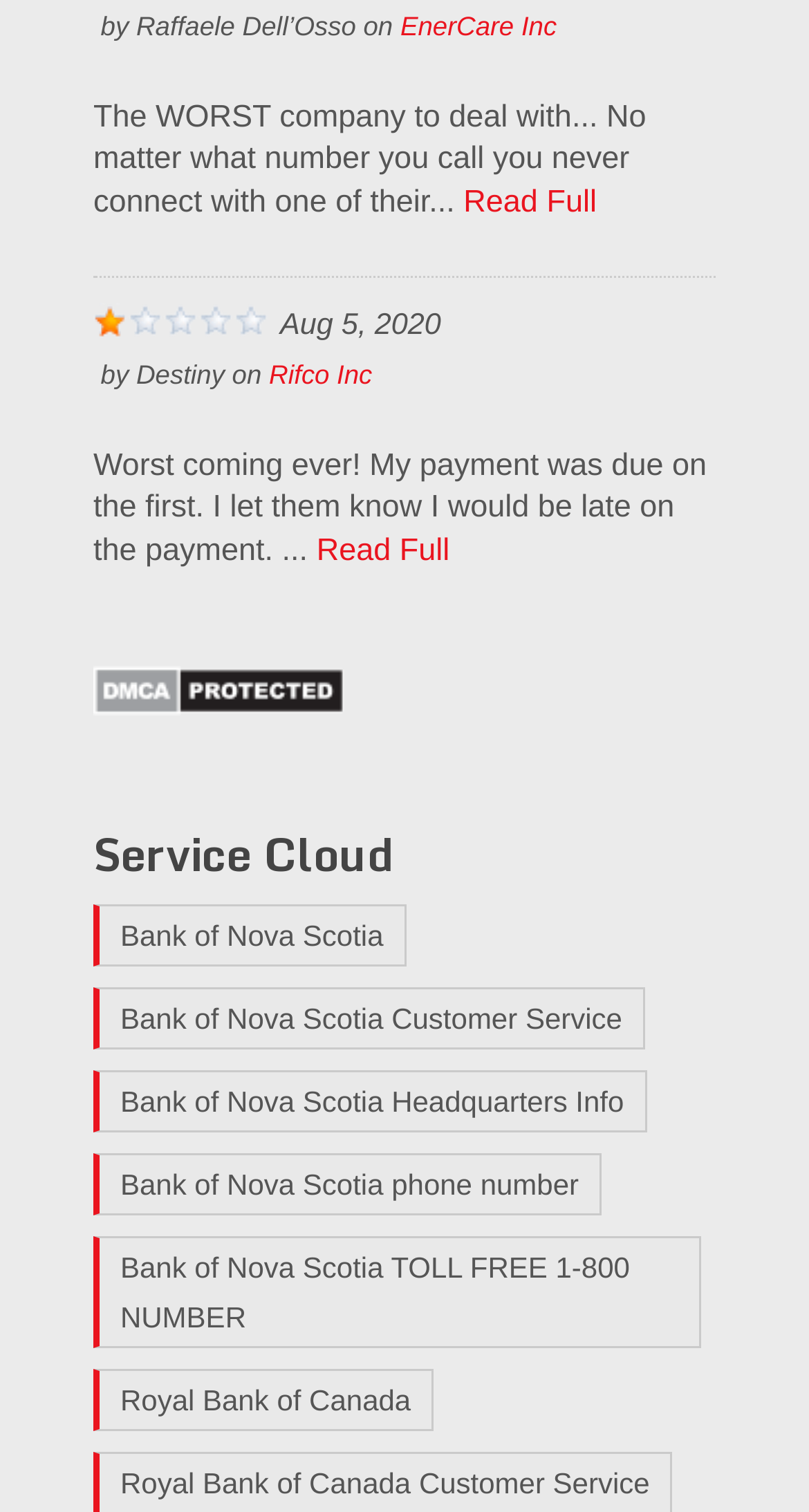Could you specify the bounding box coordinates for the clickable section to complete the following instruction: "Click on the link to read full review"?

[0.573, 0.122, 0.738, 0.146]